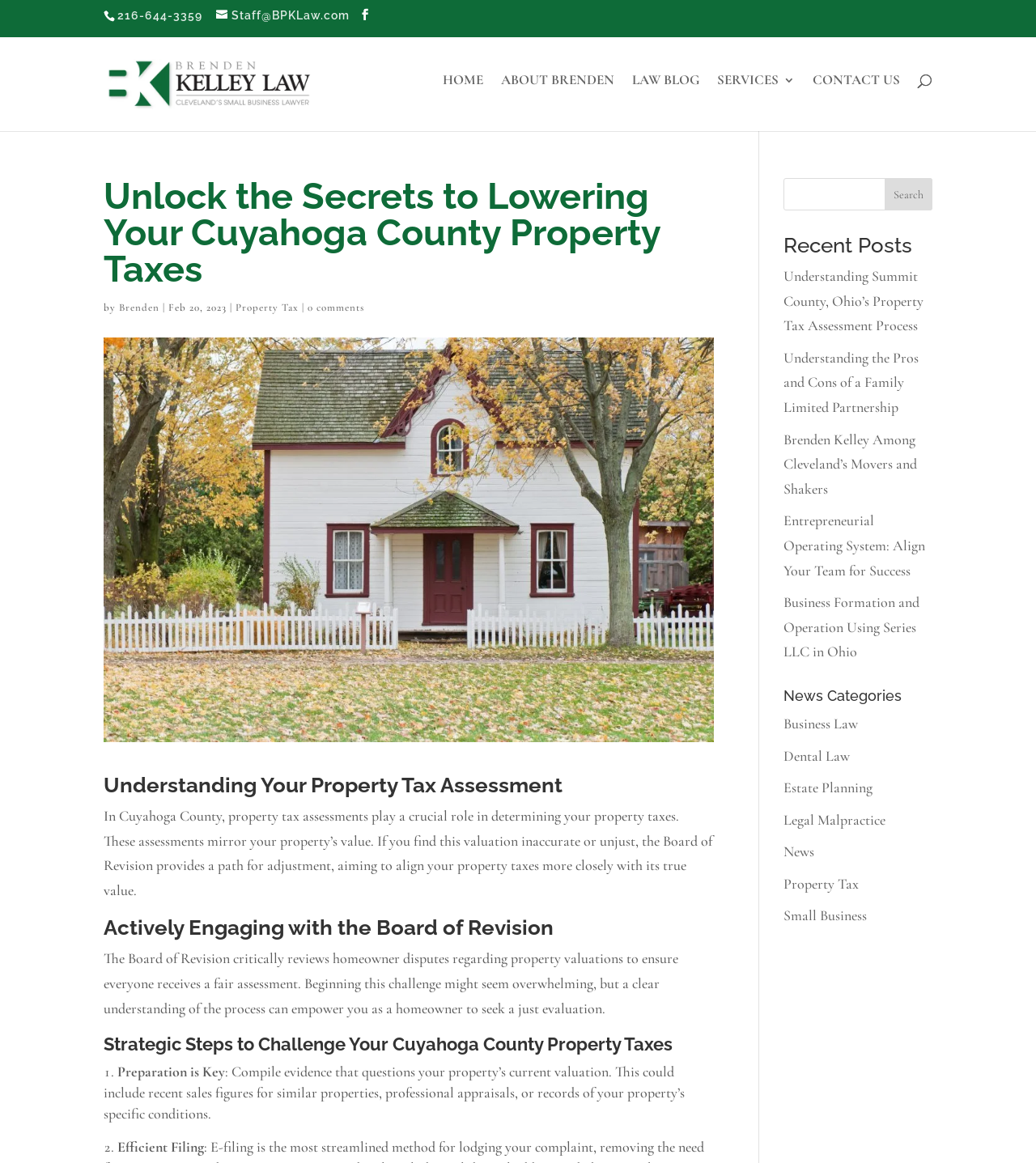Please find and report the bounding box coordinates of the element to click in order to perform the following action: "Search for something". The coordinates should be expressed as four float numbers between 0 and 1, in the format [left, top, right, bottom].

[0.1, 0.032, 0.9, 0.033]